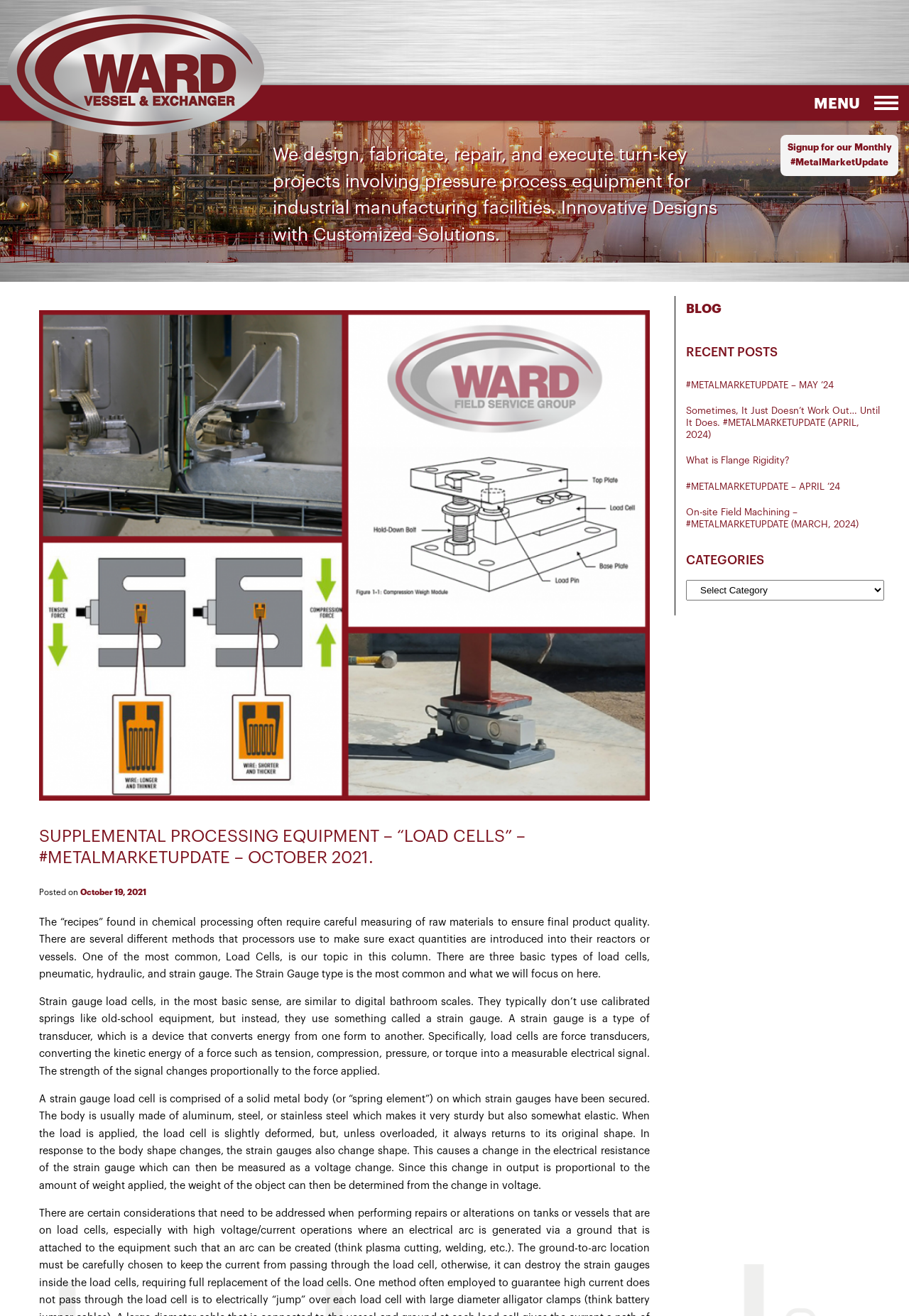Given the element description: "parent_node: ZIP CODE name="Field4"", predict the bounding box coordinates of the UI element it refers to, using four float numbers between 0 and 1, i.e., [left, top, right, bottom].

None